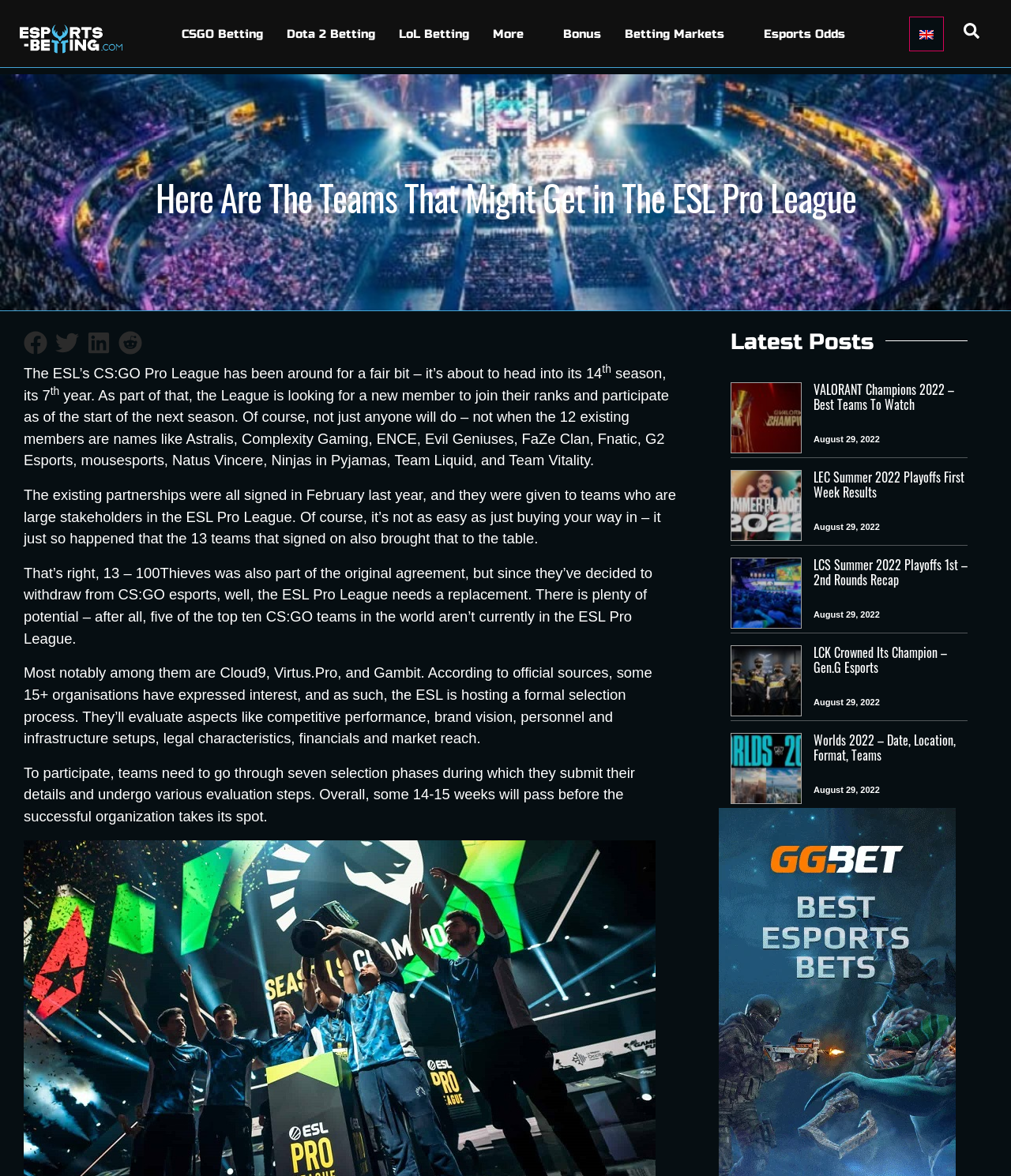How many organizations have expressed interest in joining the ESL Pro League?
Look at the image and answer the question using a single word or phrase.

15+